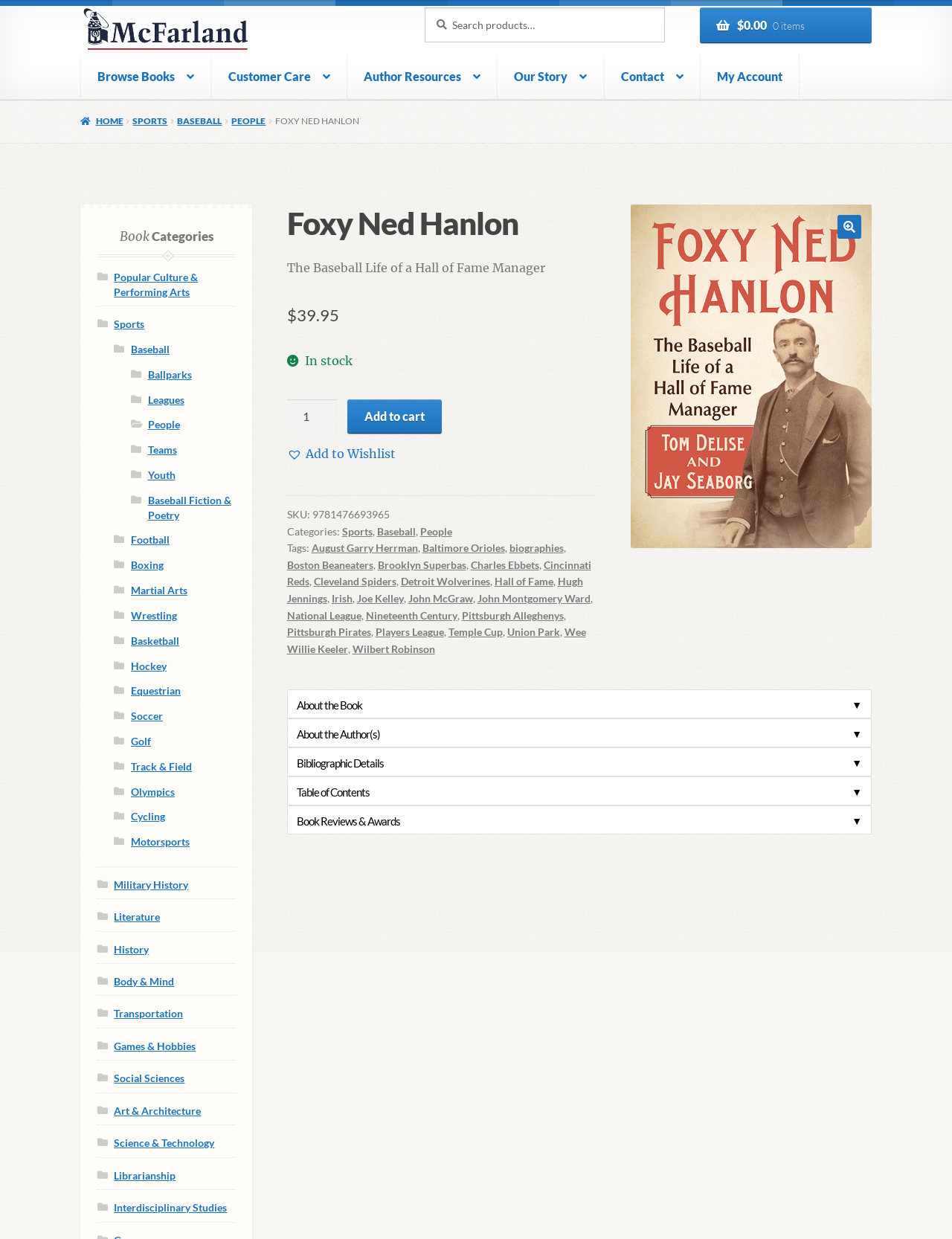Use a single word or phrase to answer the question:
What is the price of Foxy Ned Hanlon book?

$39.95